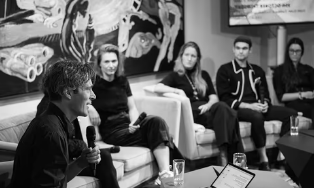Please examine the image and provide a detailed answer to the question: Is the speaker holding a notebook?

The caption specifically mentions that the speaker is 'holding a microphone', which implies that they are not holding a notebook. The microphone is likely being used to amplify their voice as they share their insights with the audience.